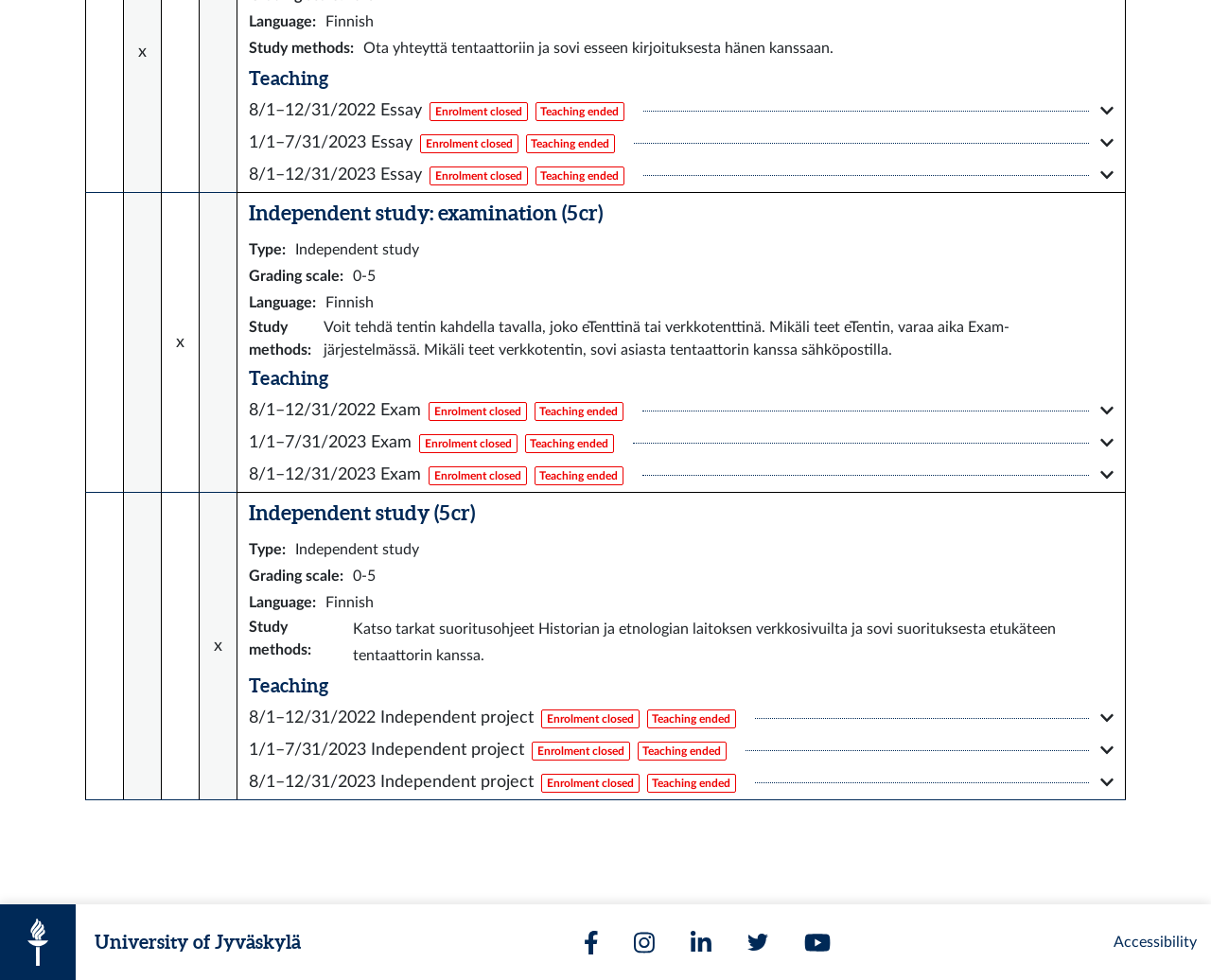For the following element description, predict the bounding box coordinates in the format (top-left x, top-left y, bottom-right x, bottom-right y). All values should be floating point numbers between 0 and 1. Description: 8/1–12/31/2022 Independent projectEnrolment closedTeaching ended

[0.205, 0.721, 0.92, 0.744]